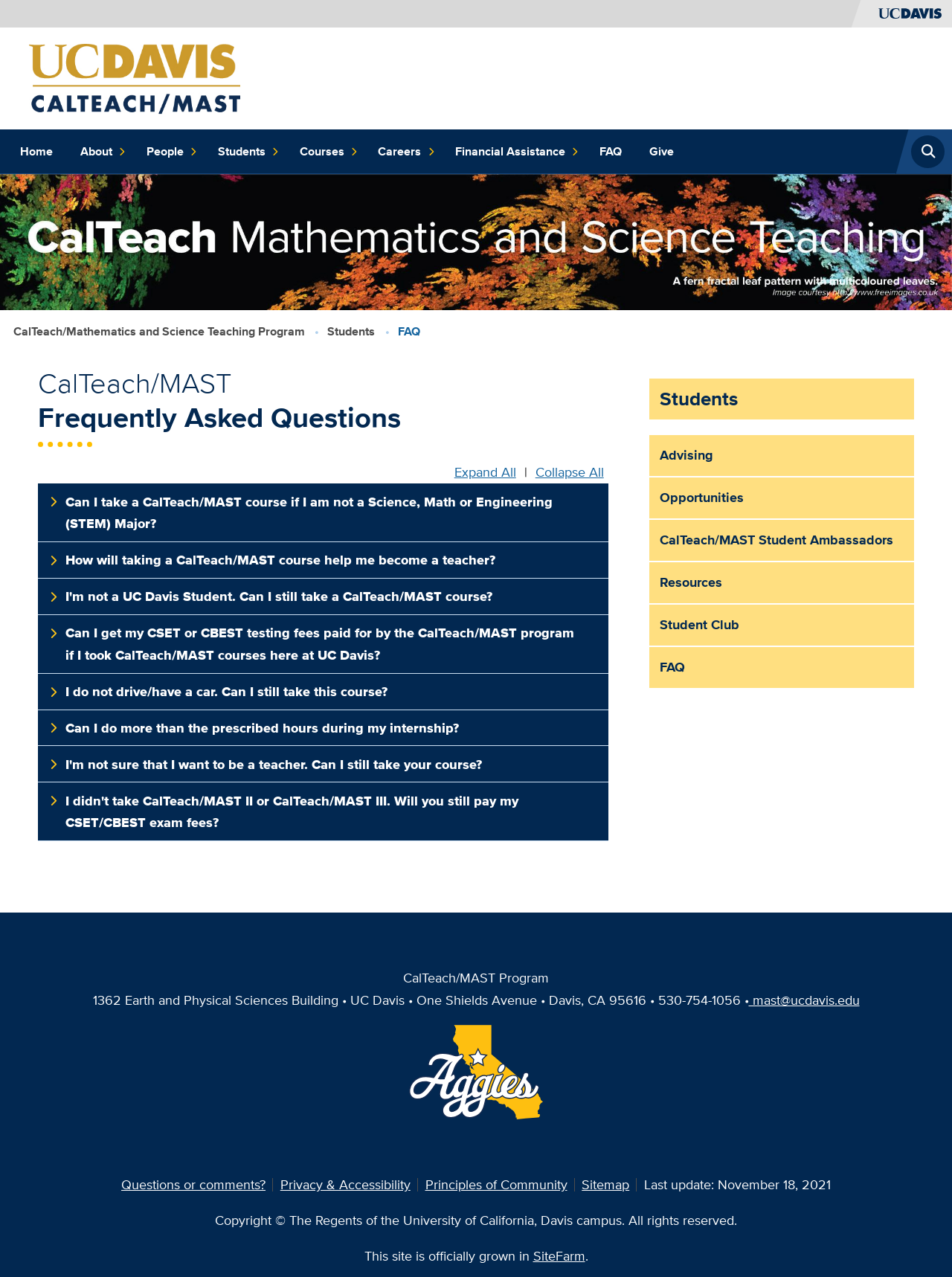What is the logo of the university?
Examine the image and give a concise answer in one word or a short phrase.

UC Davis Logo